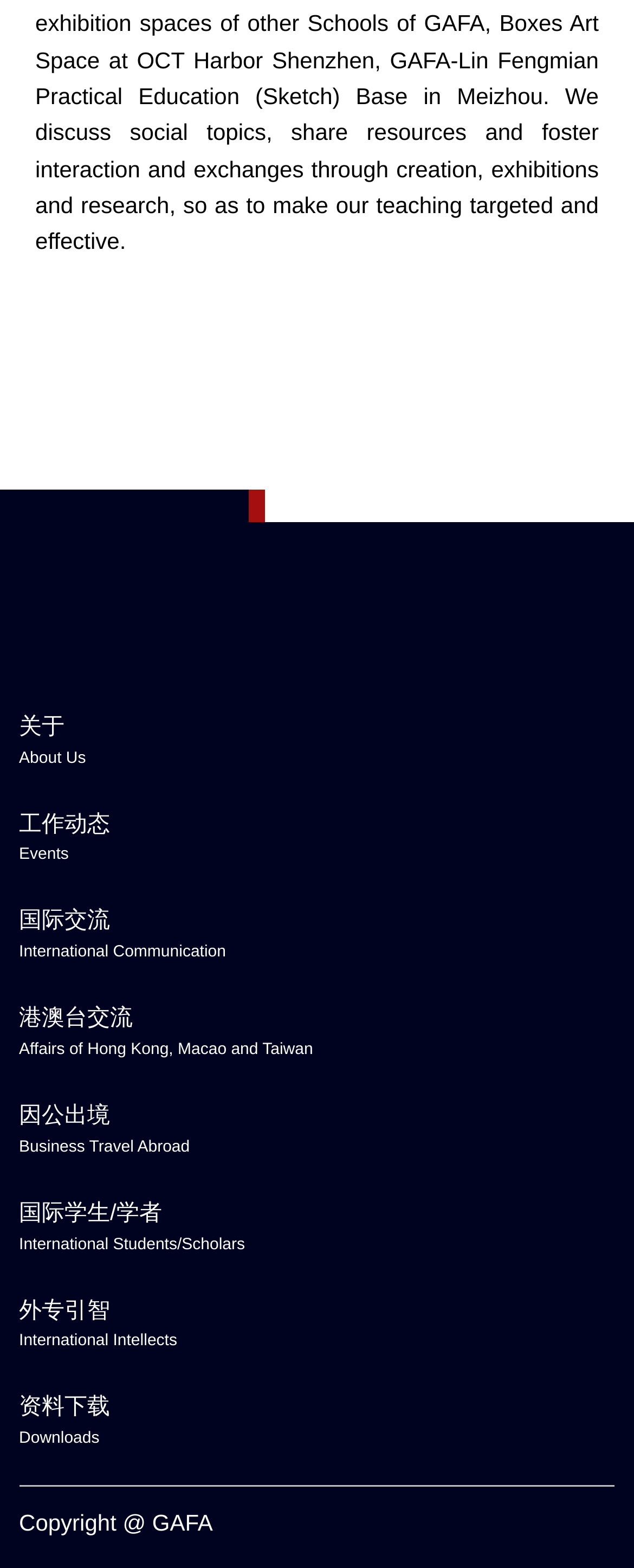Identify the bounding box for the UI element that is described as follows: "国际学生/学者 International Students/Scholars".

[0.03, 0.761, 0.735, 0.803]